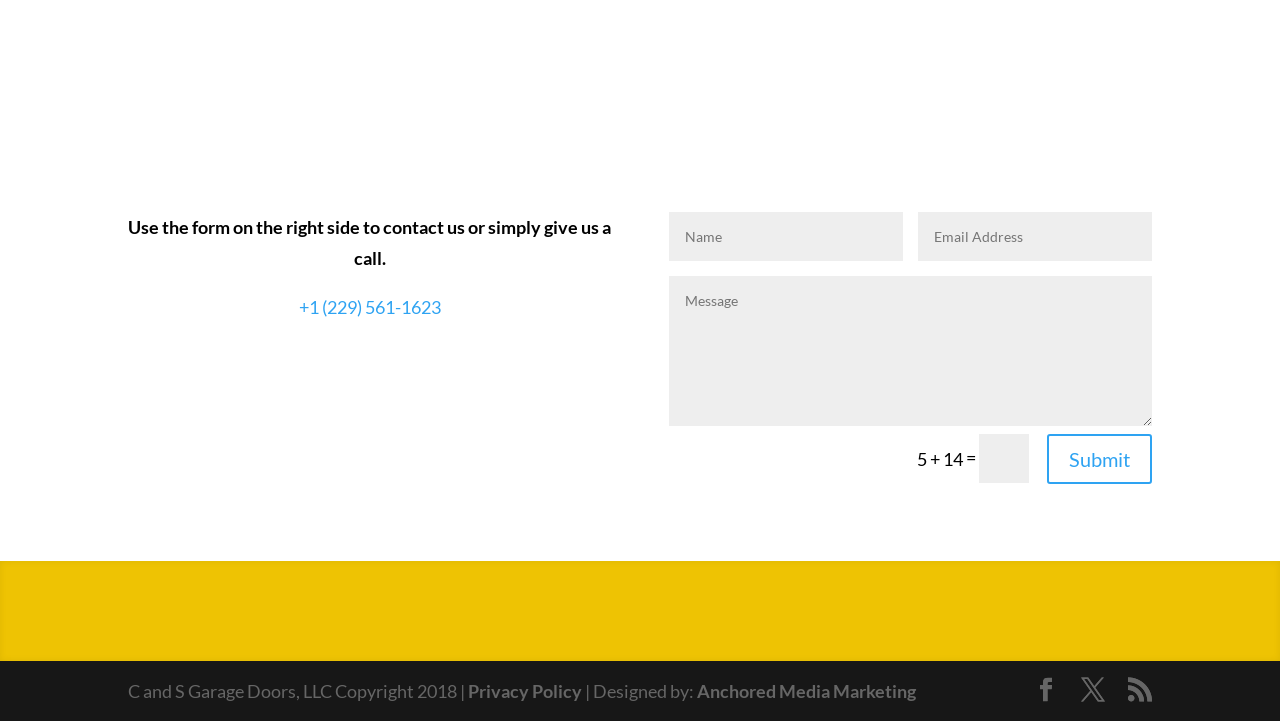Specify the bounding box coordinates of the area that needs to be clicked to achieve the following instruction: "Visit the Privacy Policy page".

[0.366, 0.943, 0.455, 0.973]